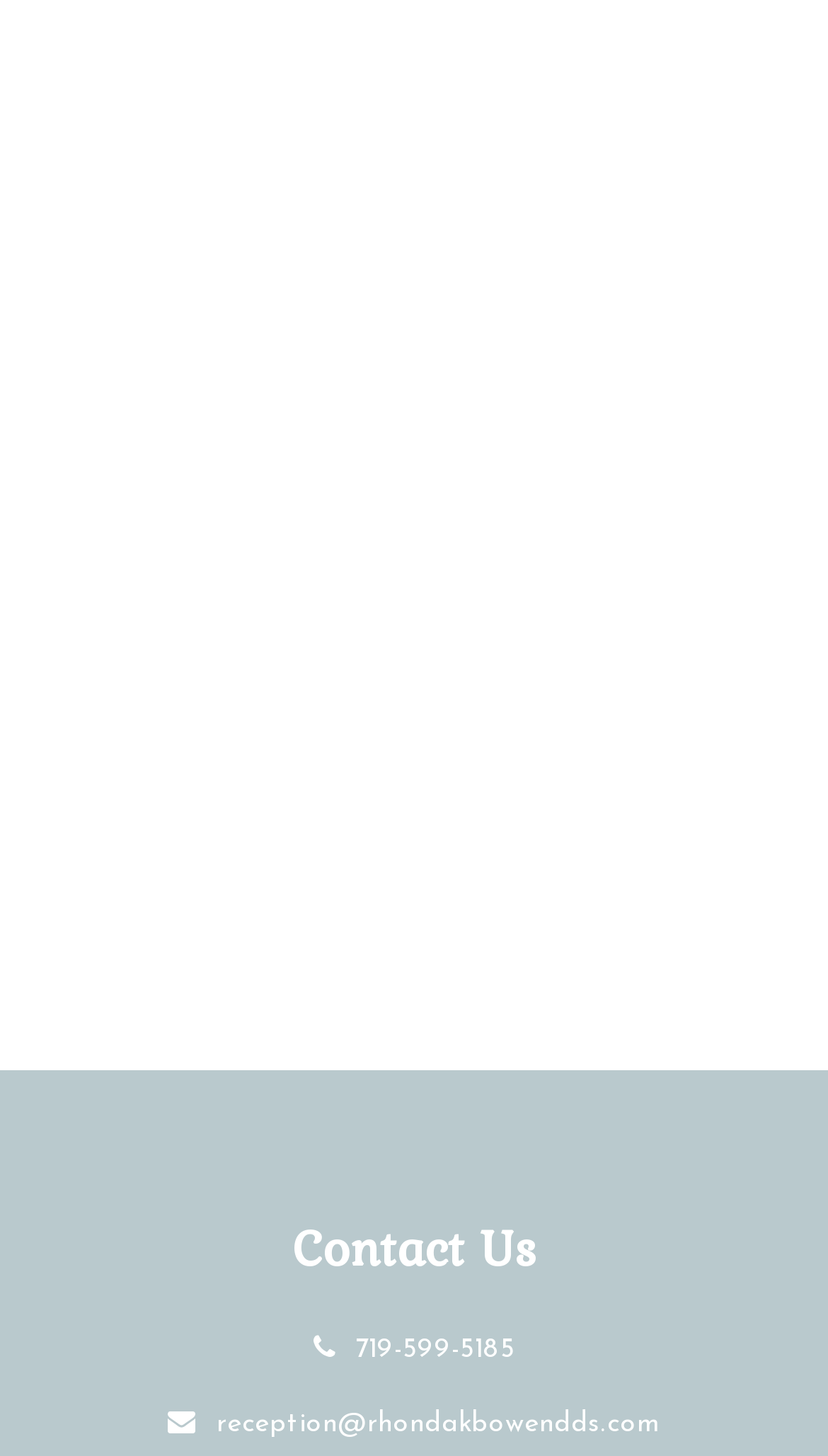What is the purpose of the 'Phone' textbox?
Examine the image and give a concise answer in one word or a short phrase.

To input phone number